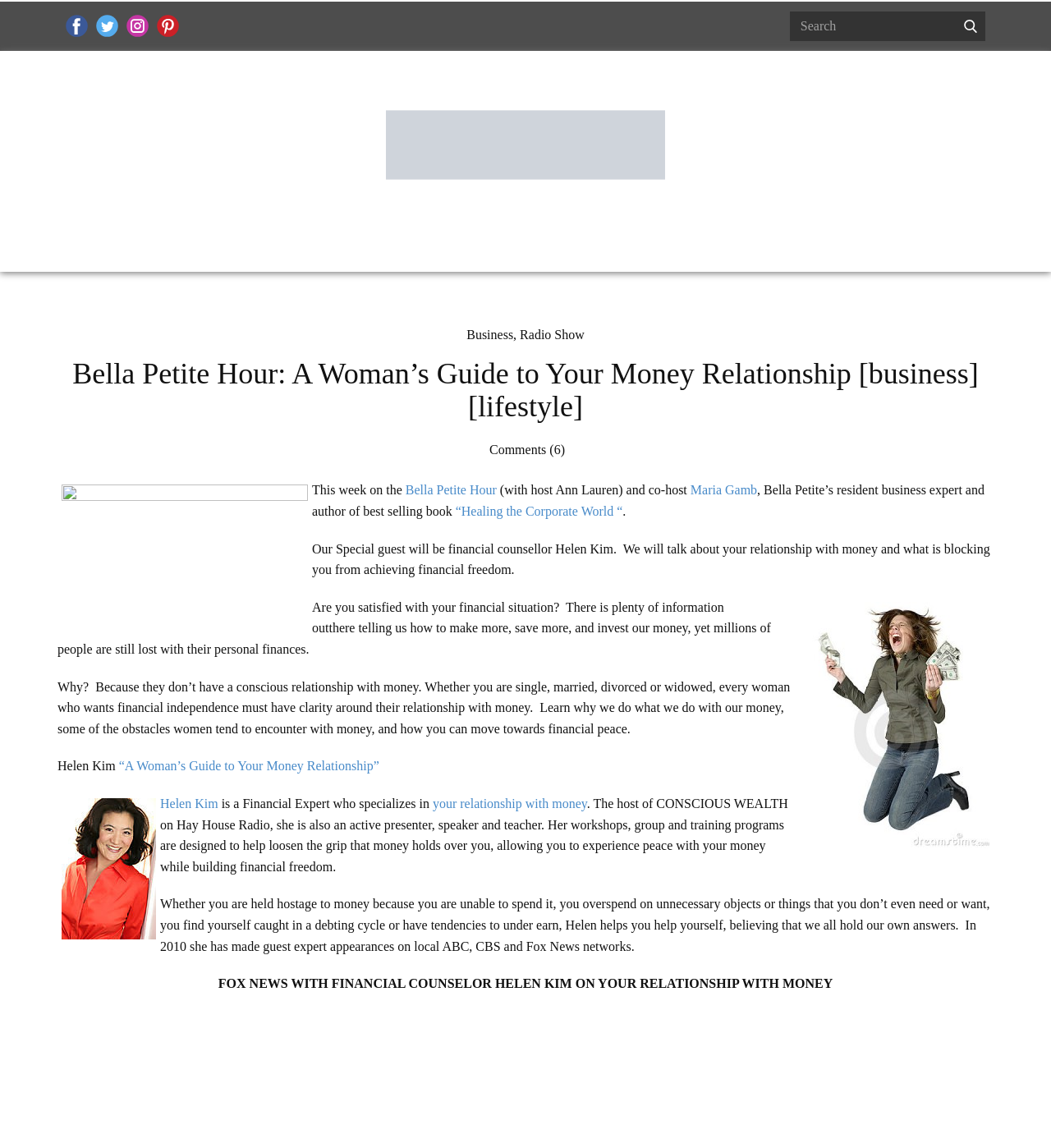Show the bounding box coordinates of the region that should be clicked to follow the instruction: "Learn more about Maria Gamb."

[0.657, 0.421, 0.72, 0.433]